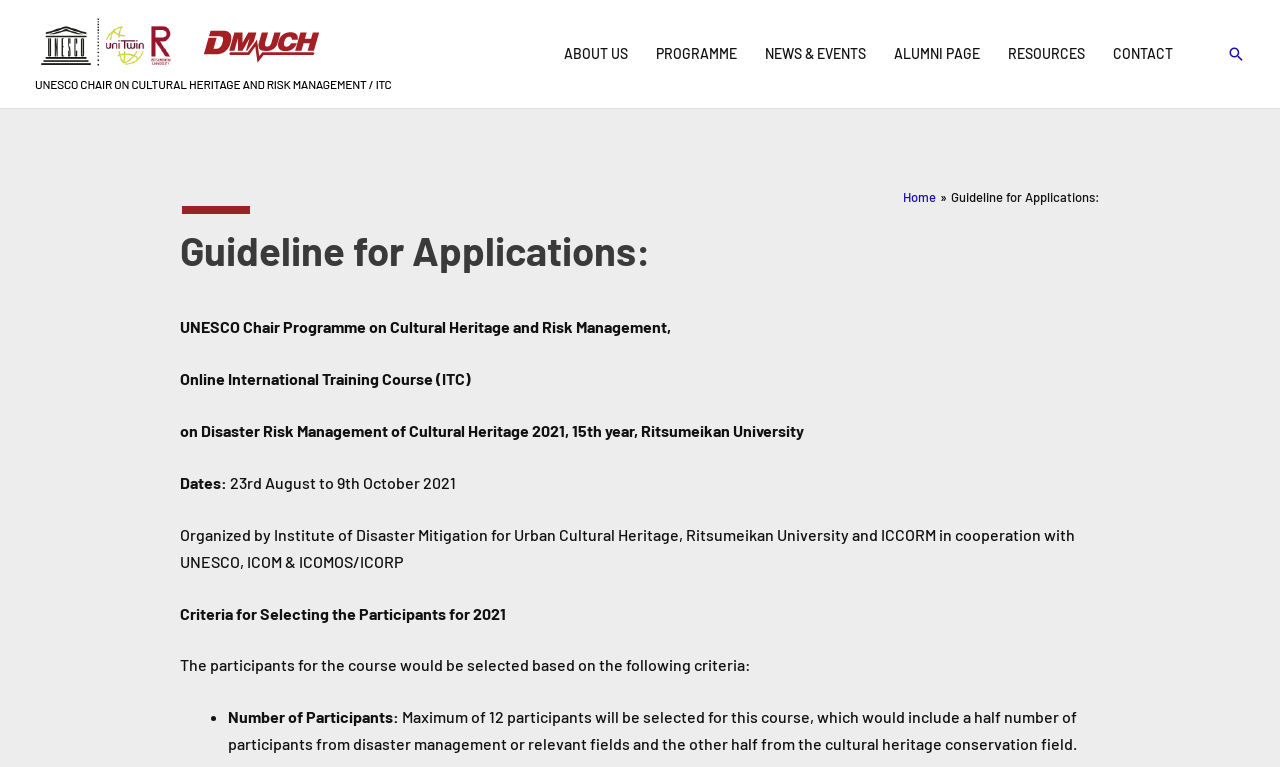What is the text of the webpage's headline?

Guideline for Applications: